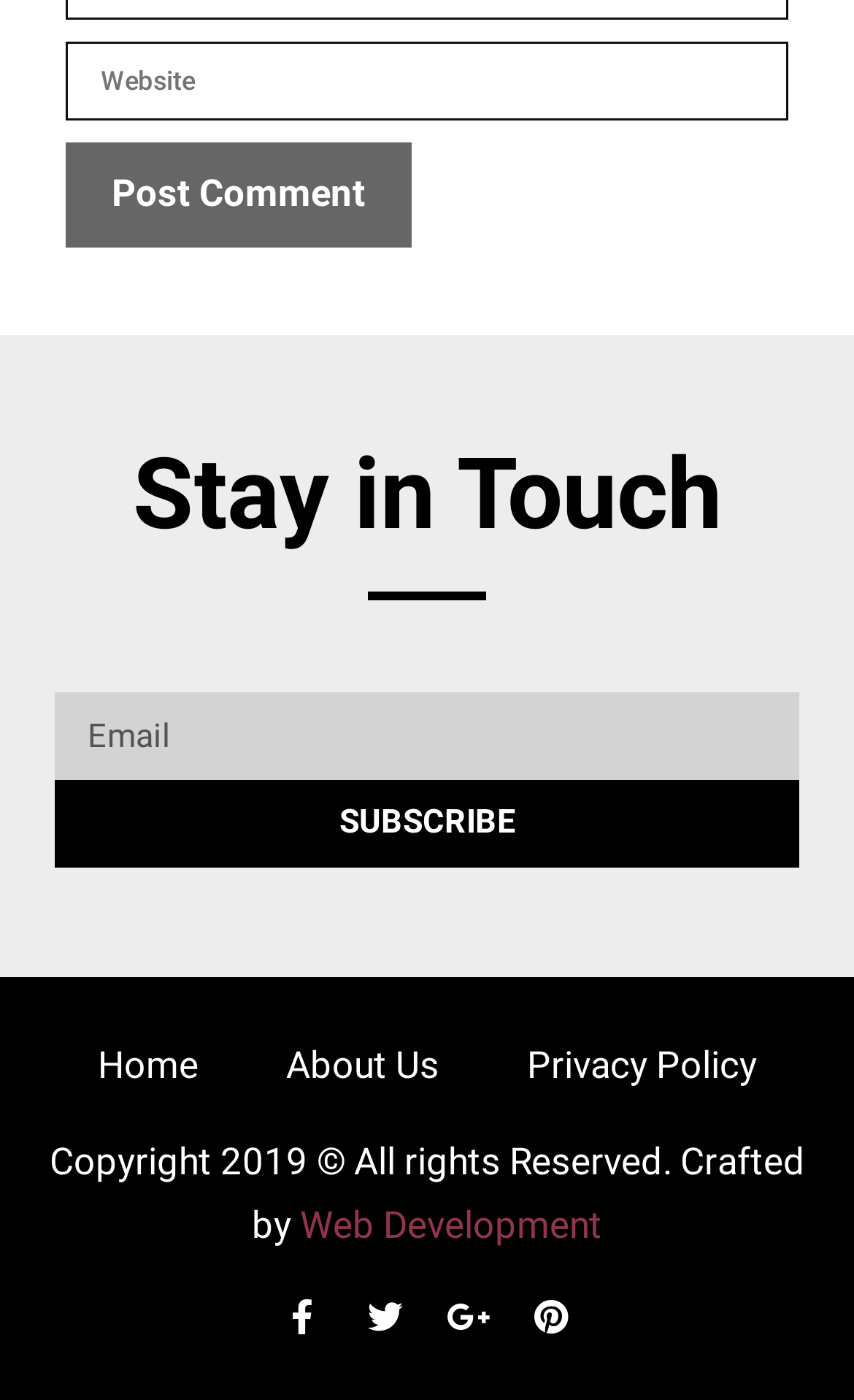What is the purpose of the 'Post Comment' button?
Based on the image, give a concise answer in the form of a single word or short phrase.

To post a comment